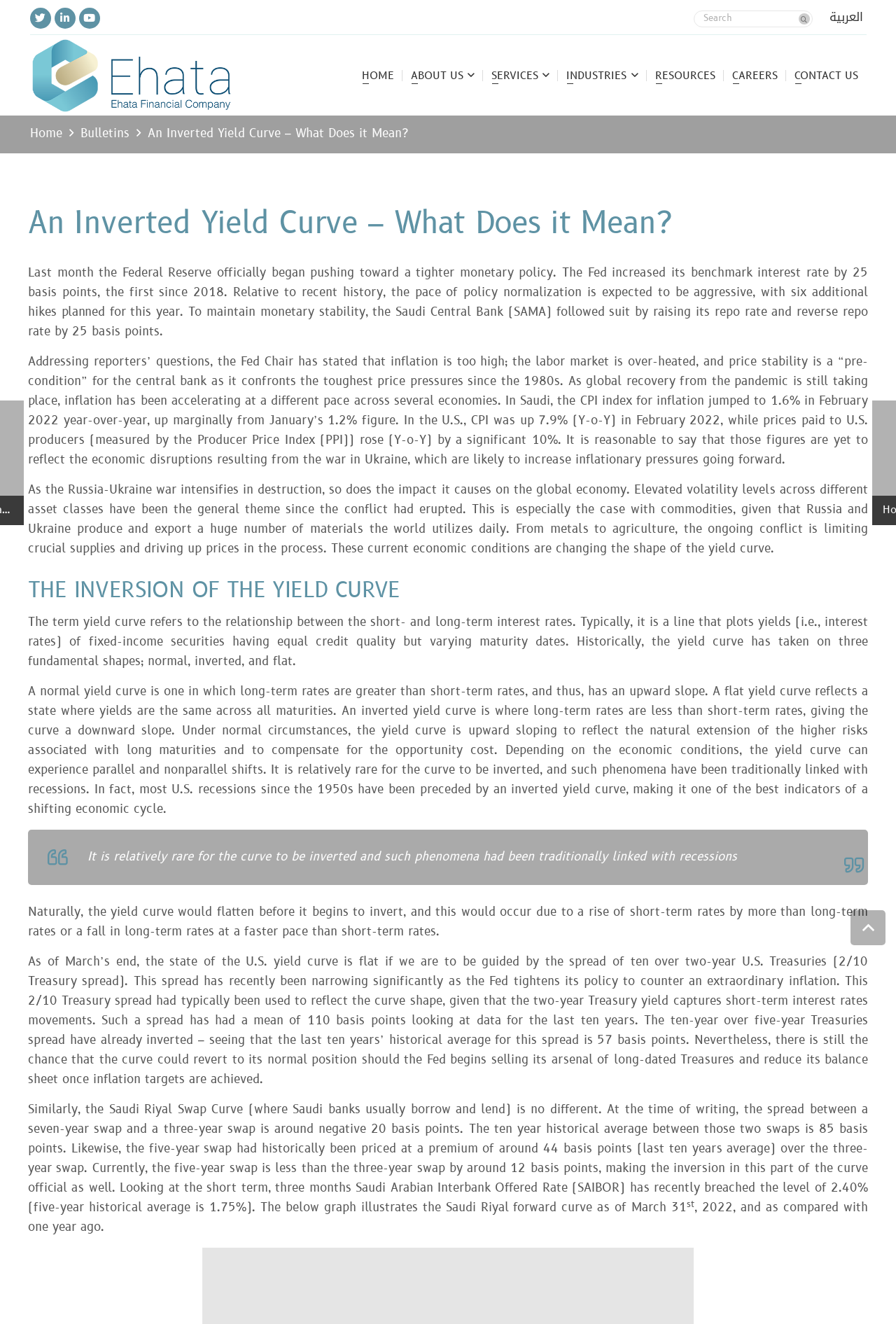Respond to the following query with just one word or a short phrase: 
What is the current inflation rate in Saudi Arabia?

1.6%